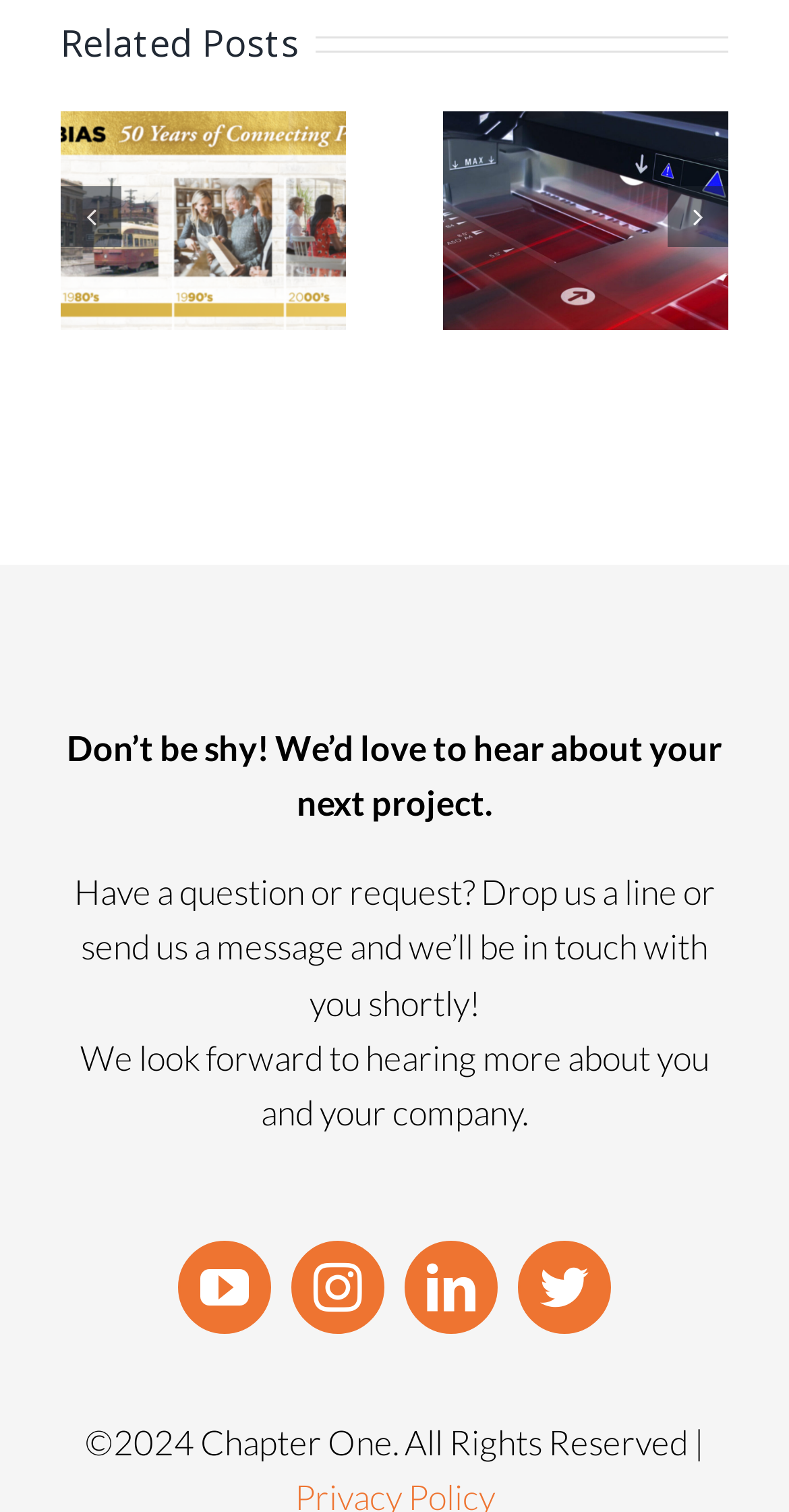What is the copyright year?
Using the information from the image, give a concise answer in one word or a short phrase.

2024